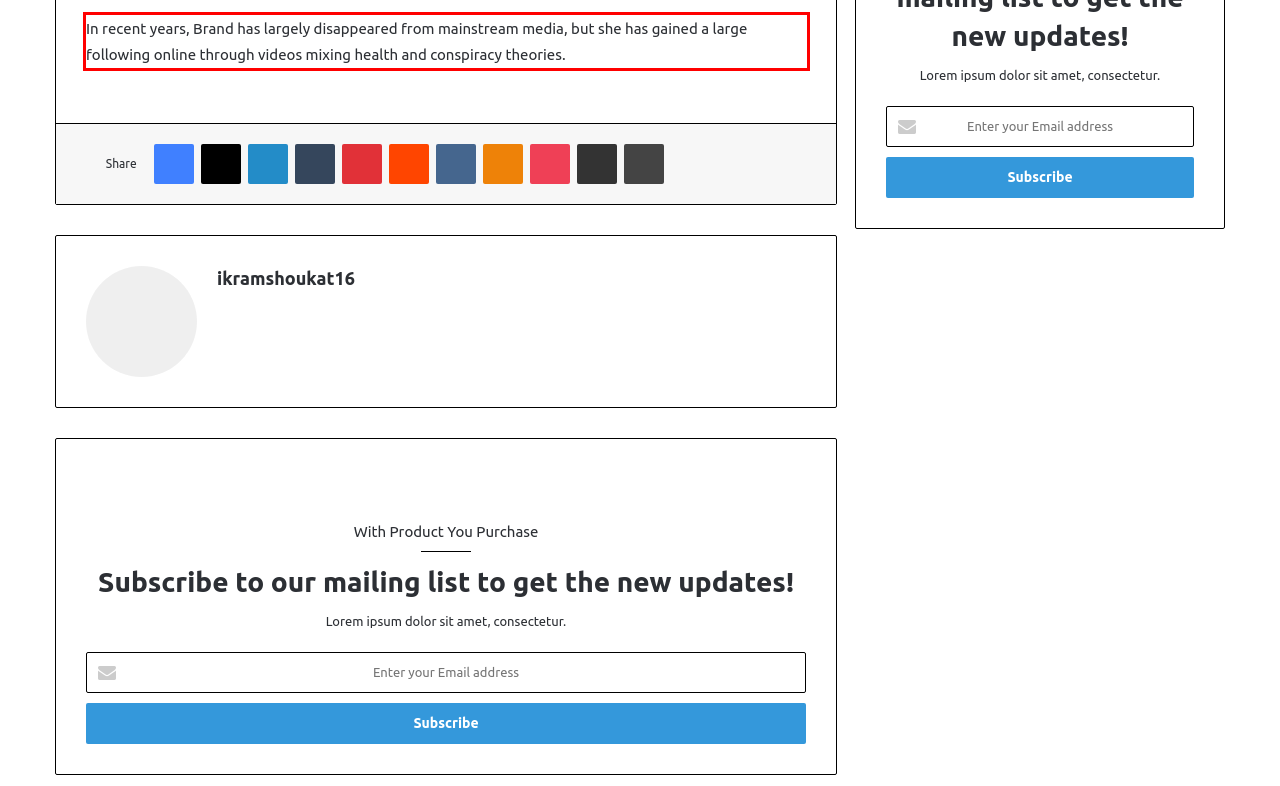Please recognize and transcribe the text located inside the red bounding box in the webpage image.

In recent years, Brand has largely disappeared from mainstream media, but she has gained a large following online through videos mixing health and conspiracy theories.